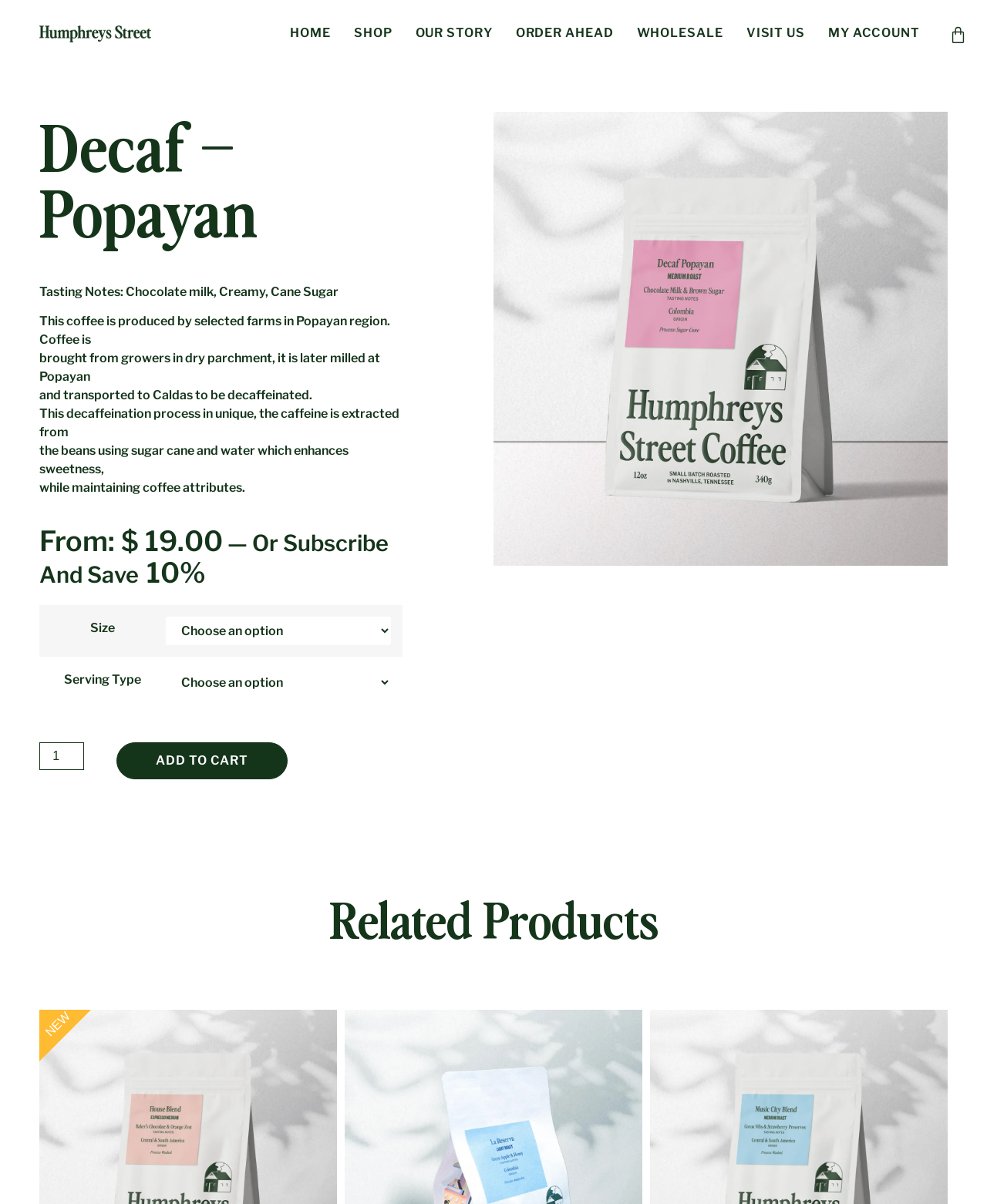Please identify the bounding box coordinates of the clickable area that will fulfill the following instruction: "Go to the next page". The coordinates should be in the format of four float numbers between 0 and 1, i.e., [left, top, right, bottom].

None